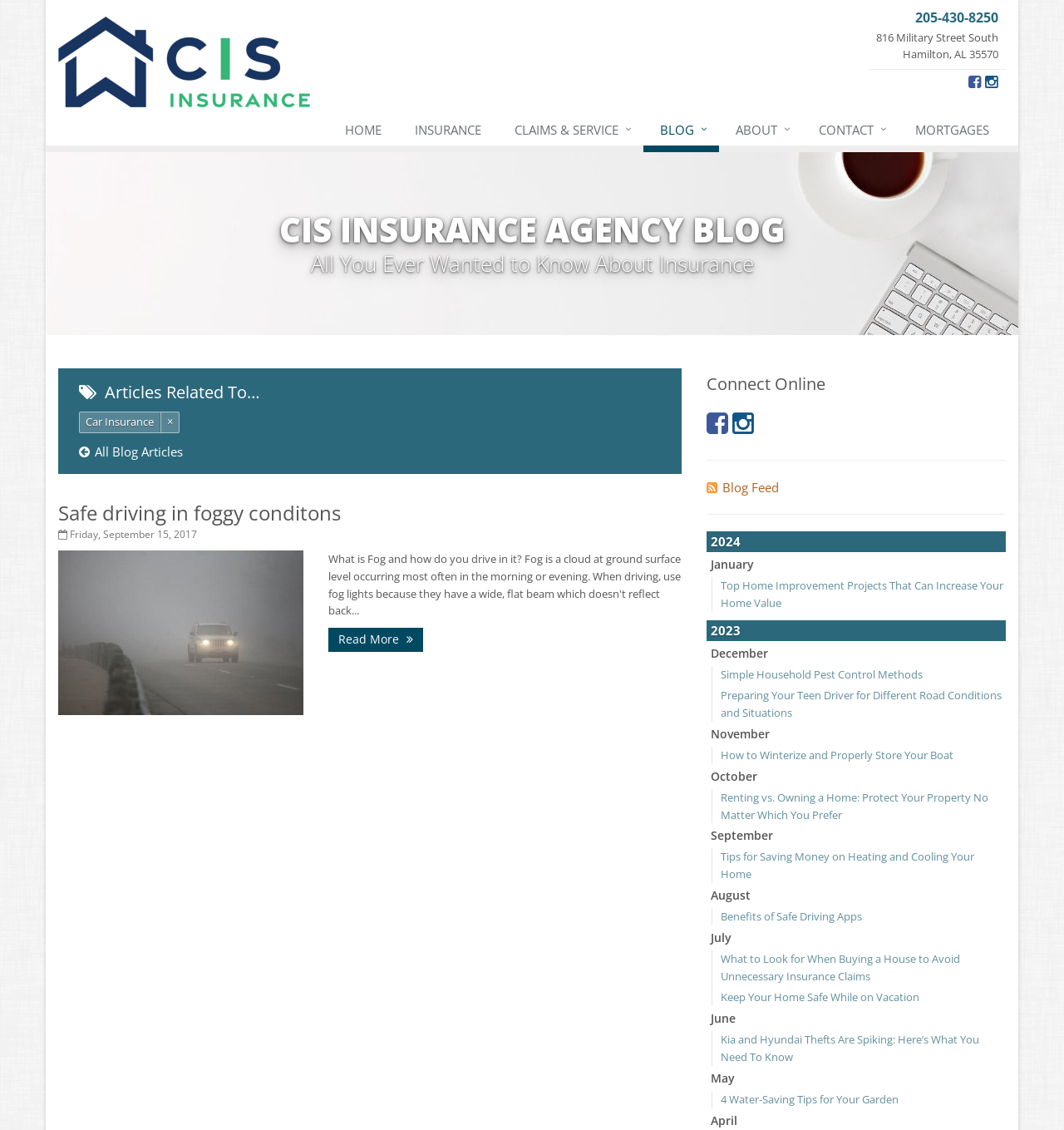Examine the image and give a thorough answer to the following question:
What is the name of the insurance agency?

I found the answer by looking at the top-left corner of the webpage, where the logo and the agency's name are displayed. The OCR text of the image is 'CIS Insurance Agency homepage', which indicates that the agency's name is CIS Insurance Agency.